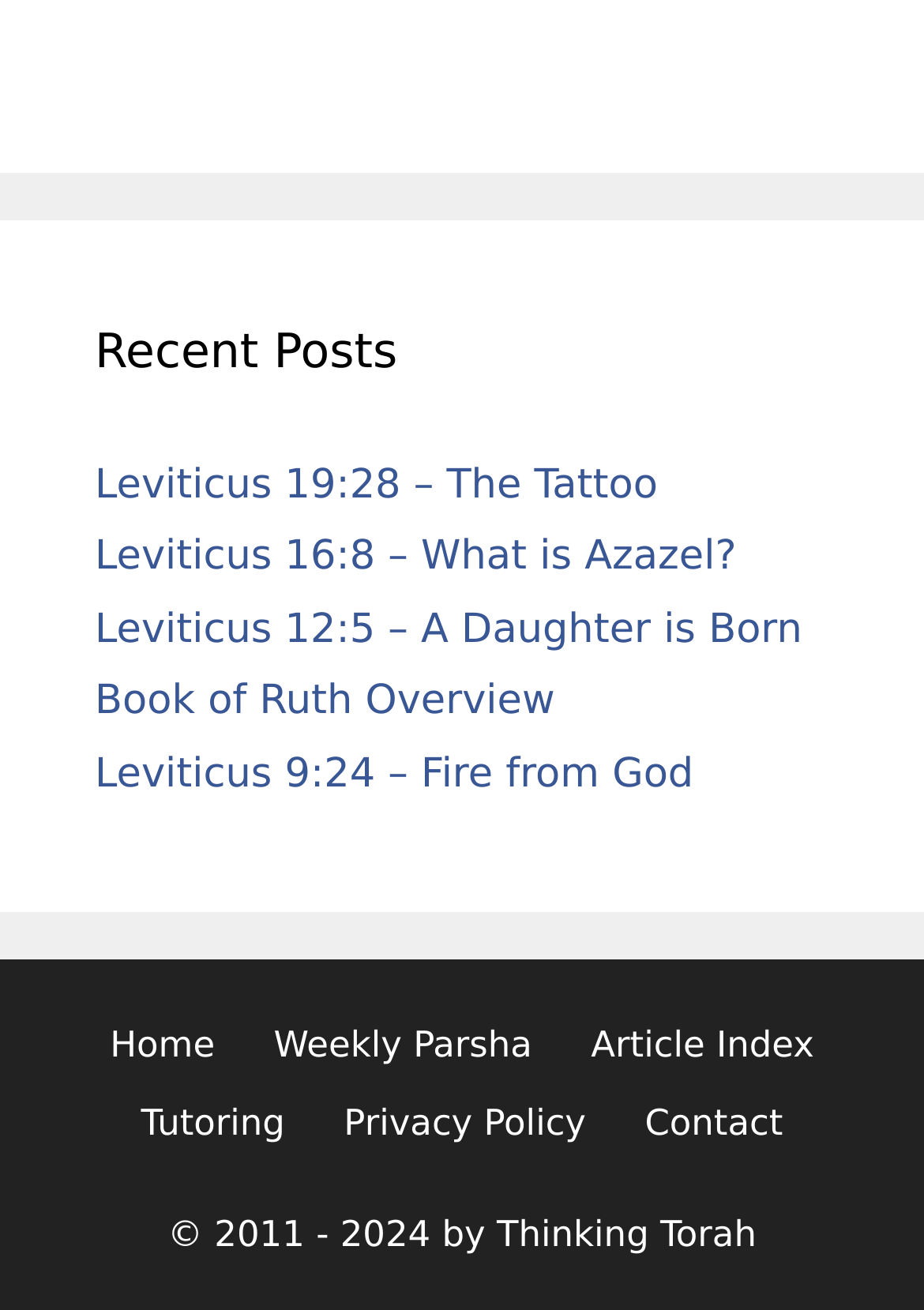Locate the bounding box coordinates of the element that needs to be clicked to carry out the instruction: "Contact via 'Contact'". The coordinates should be given as four float numbers ranging from 0 to 1, i.e., [left, top, right, bottom].

[0.698, 0.84, 0.847, 0.873]